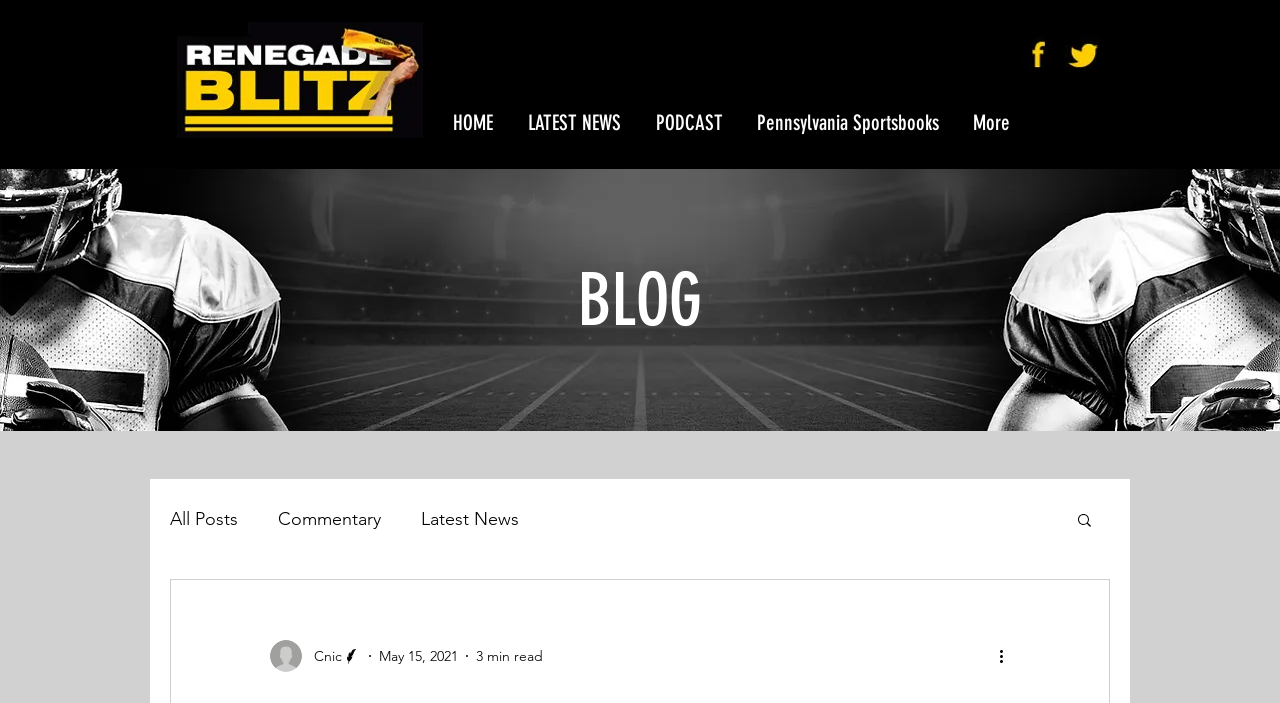Please determine and provide the text content of the webpage's heading.

Steelers rookie forecast